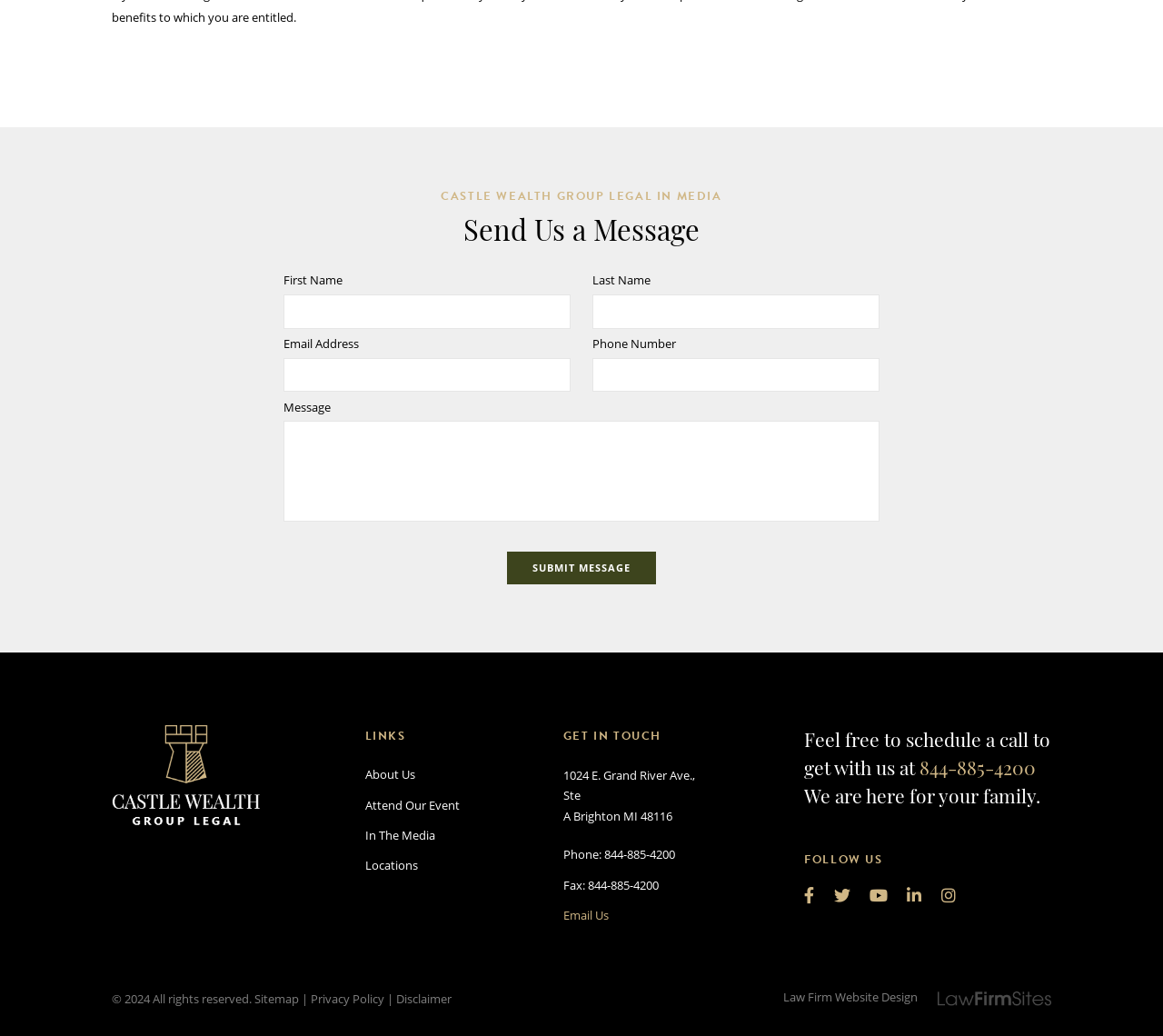What is the company name?
Look at the image and answer with only one word or phrase.

CASTLE WEALTH GROUP